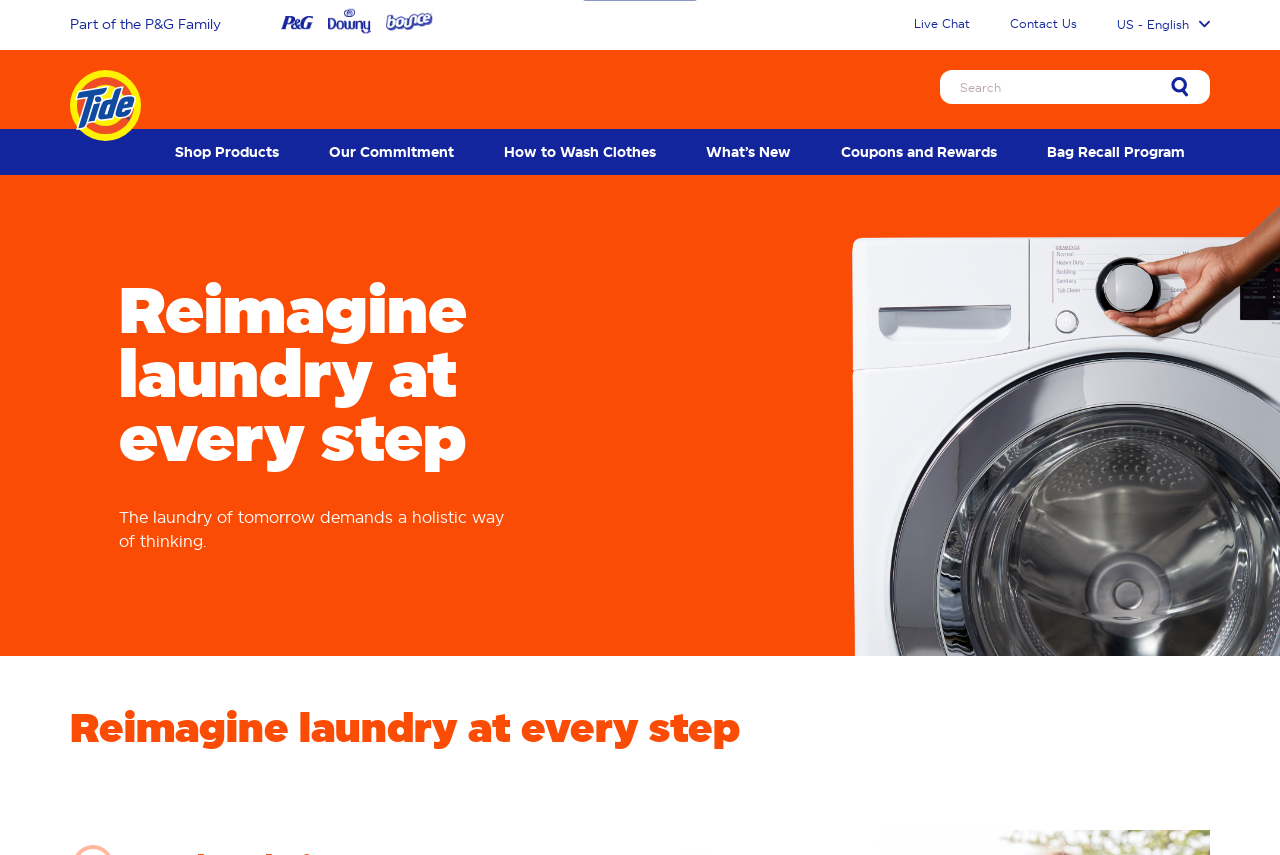Locate the bounding box coordinates of the clickable area needed to fulfill the instruction: "Search for products".

[0.734, 0.081, 0.945, 0.121]